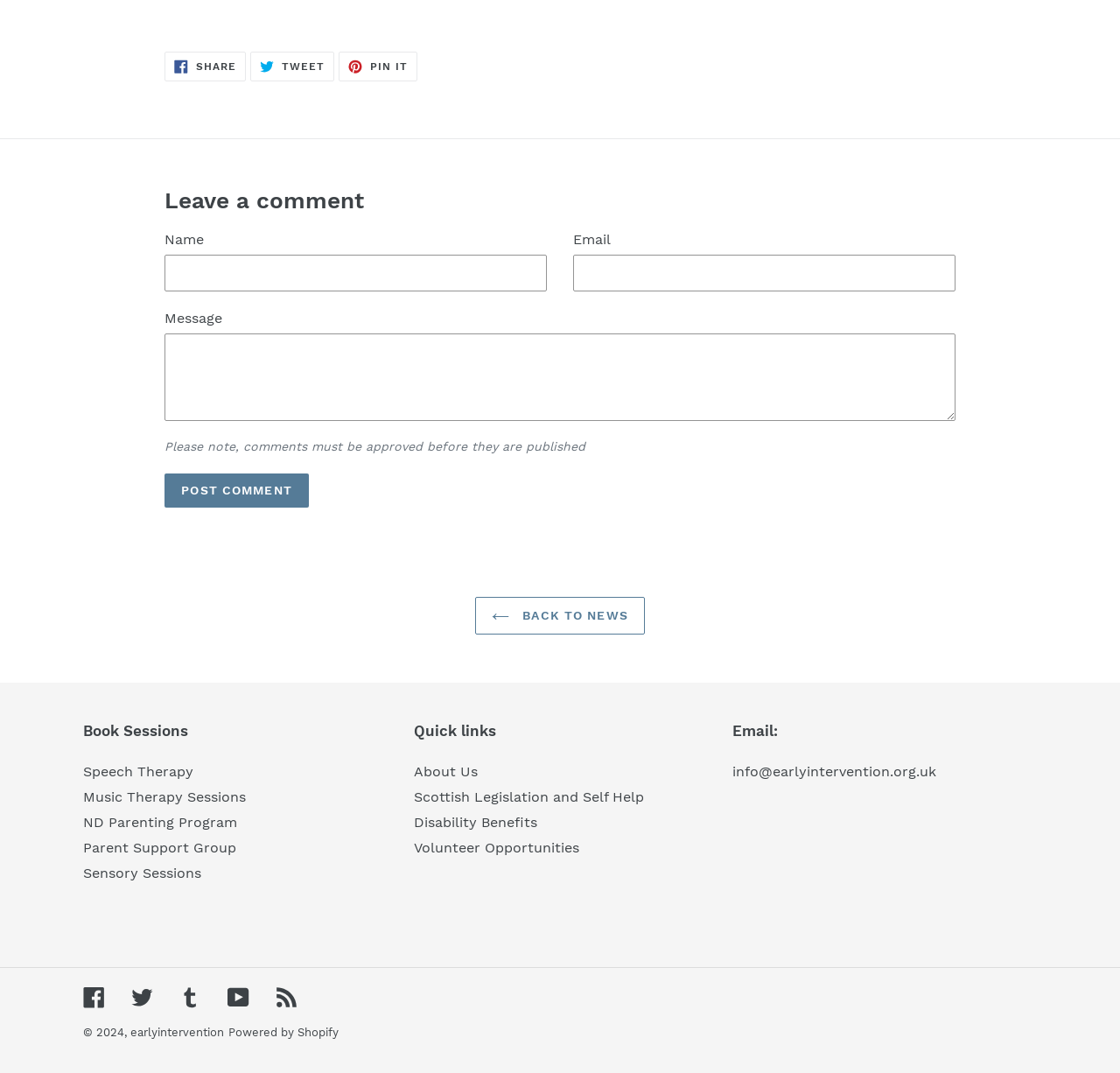How many types of therapy sessions are listed? Please answer the question using a single word or phrase based on the image.

5